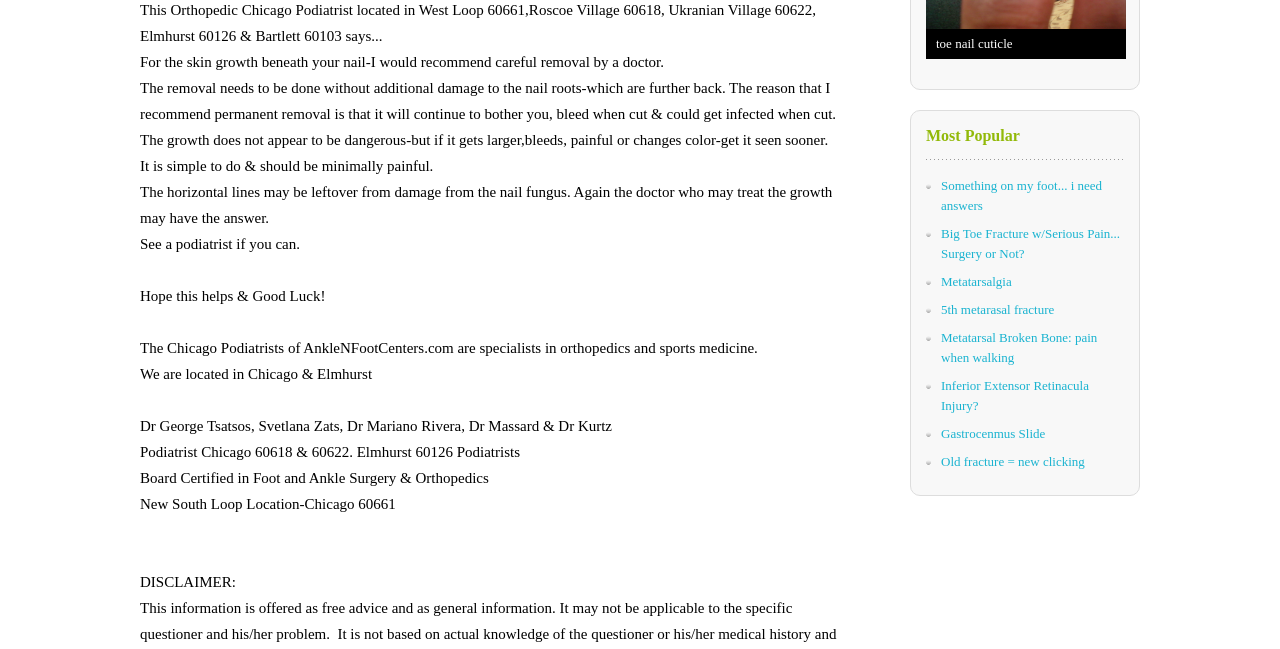Locate the bounding box coordinates of the clickable area needed to fulfill the instruction: "Click the link to ask about something on my foot".

[0.723, 0.271, 0.878, 0.333]